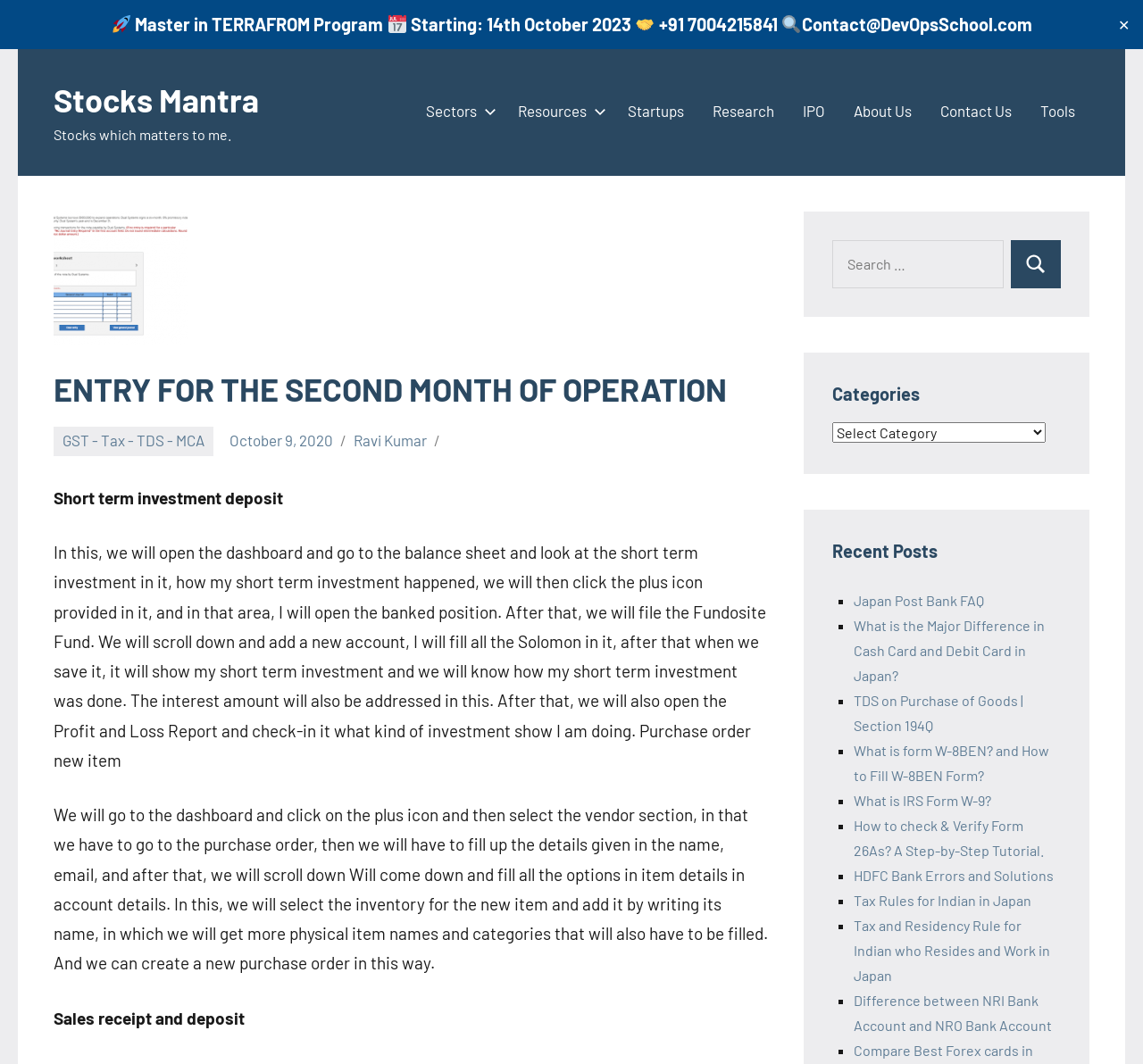Provide a one-word or one-phrase answer to the question:
What is the name of the program mentioned in the header?

Master in TERRAFORM Program